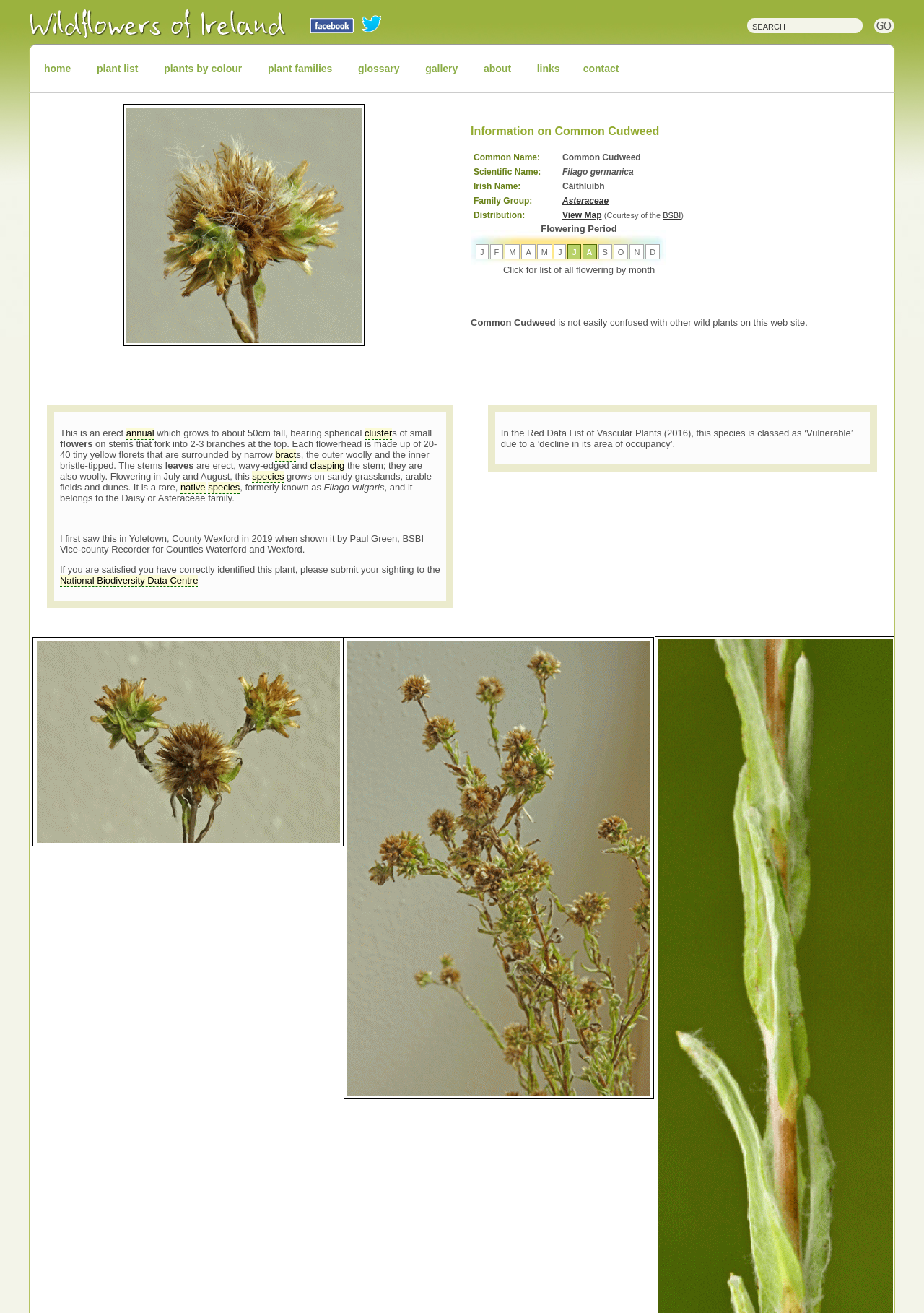Determine the bounding box coordinates of the clickable region to follow the instruction: "Click the en_US language link".

None